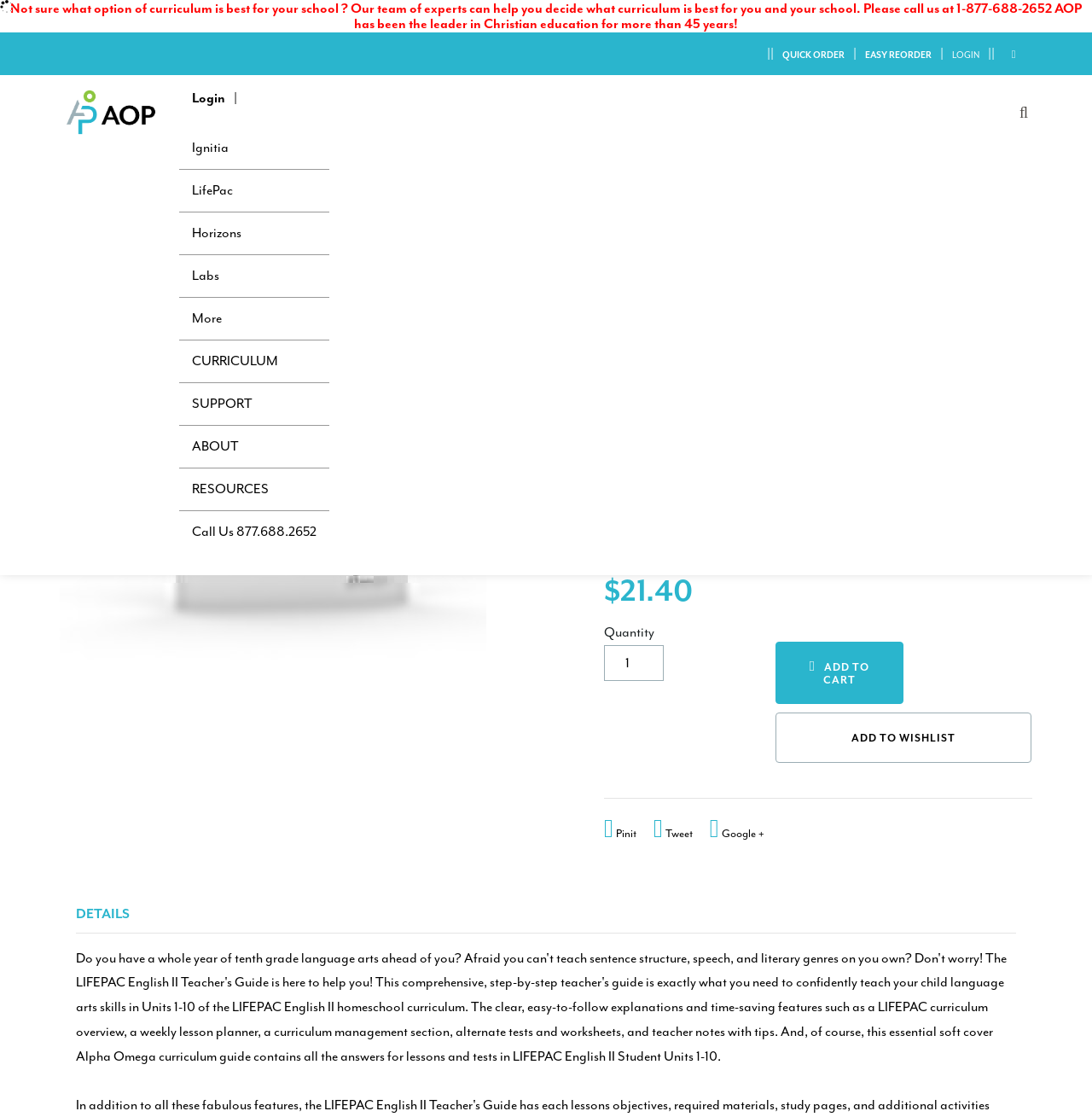How many social media sharing links are available?
Carefully examine the image and provide a detailed answer to the question.

I found the number of social media sharing links by looking at the link elements that say ' Pinit', ' Tweet', and ' Google +'.